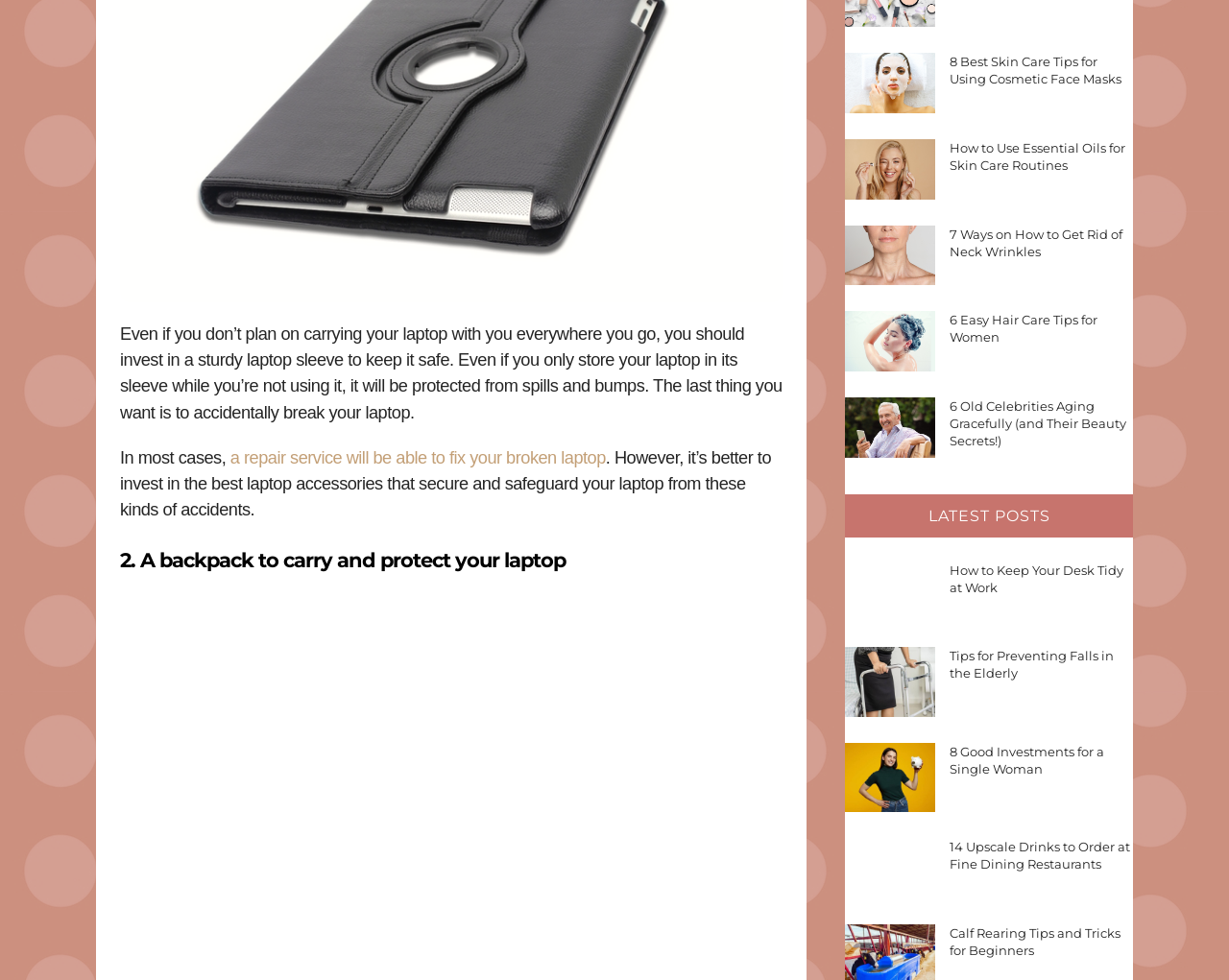Can you pinpoint the bounding box coordinates for the clickable element required for this instruction: "Check out the latest posts"? The coordinates should be four float numbers between 0 and 1, i.e., [left, top, right, bottom].

[0.688, 0.504, 0.922, 0.548]